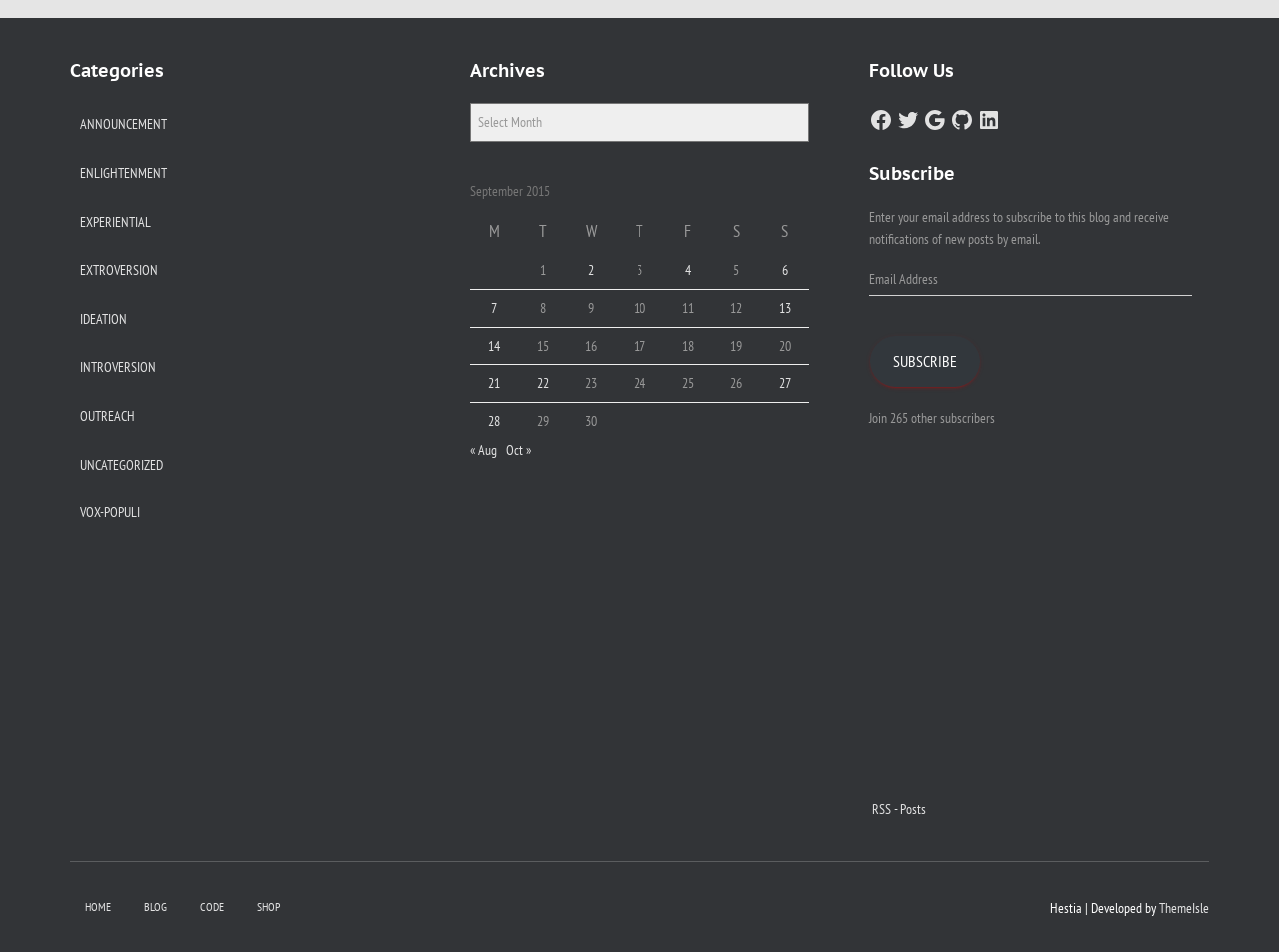Please determine the bounding box coordinates of the element's region to click in order to carry out the following instruction: "Select a month from the 'Archives' dropdown". The coordinates should be four float numbers between 0 and 1, i.e., [left, top, right, bottom].

[0.367, 0.109, 0.633, 0.149]